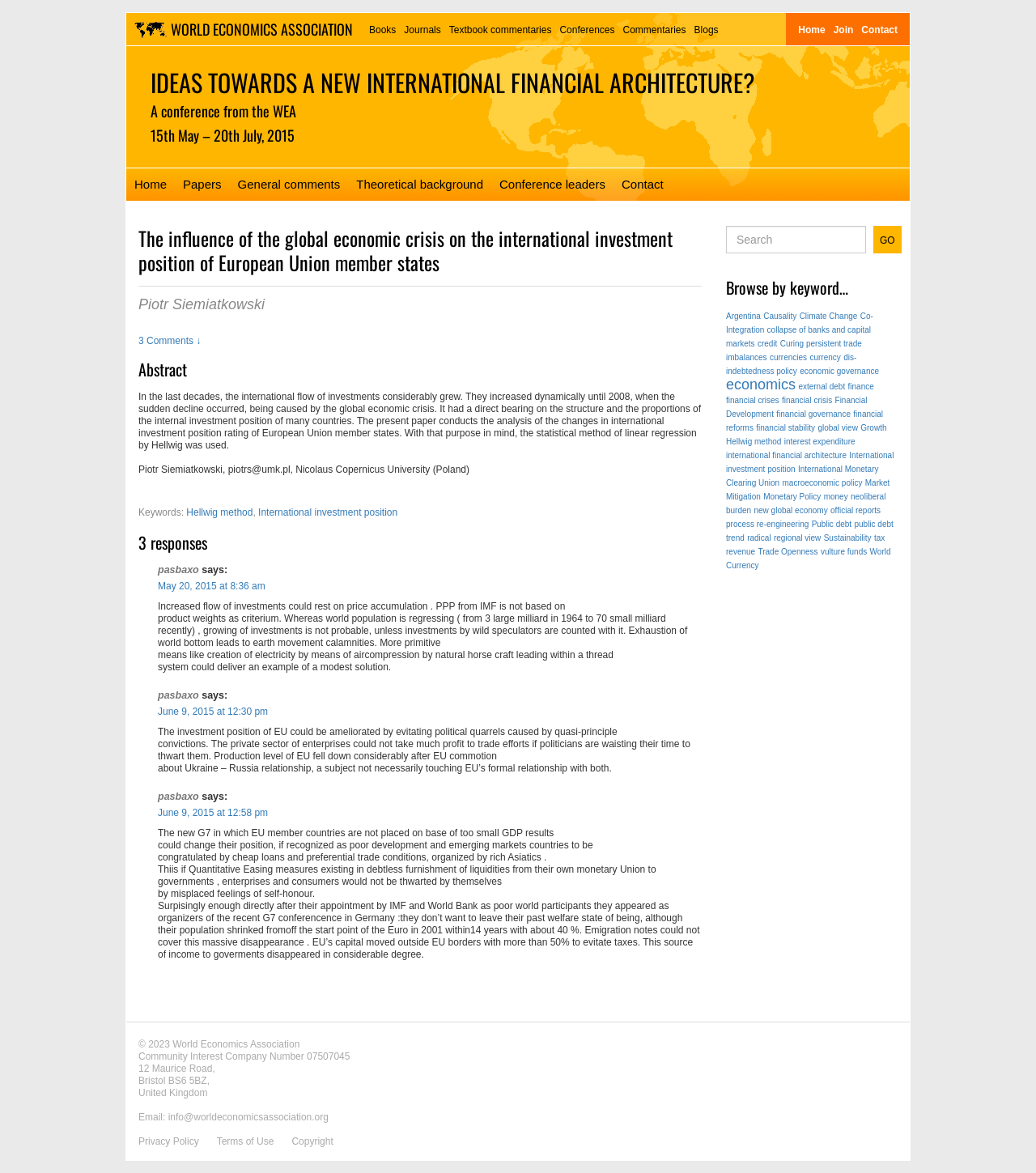Identify the bounding box coordinates of the region that should be clicked to execute the following instruction: "Browse papers".

[0.169, 0.144, 0.222, 0.171]